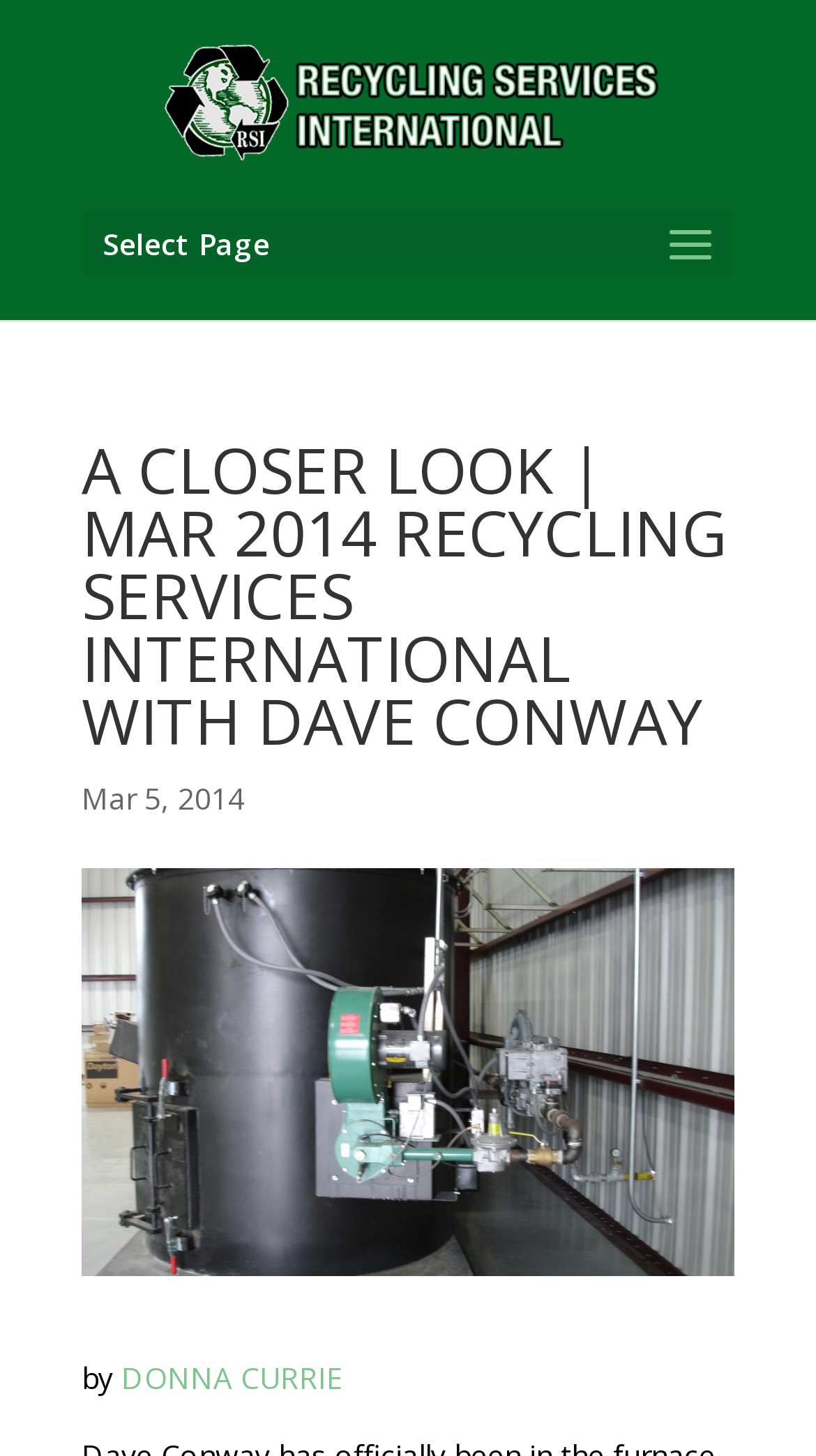Provide an in-depth caption for the contents of the webpage.

The webpage appears to be an article or blog post about Recycling Services International, featuring an interview with Dave Conway. At the top of the page, there is a logo or image of Recycling Services International, accompanied by a link with the same name. Below this, there is a navigation menu with the option to "Select Page".

The main content of the page is headed by a title, "A CLOSER LOOK | MAR 2014 RECYCLING SERVICES INTERNATIONAL WITH DAVE CONWAY", which spans across the top of the page. Beneath this, there is a date stamp, "Mar 5, 2014", indicating when the article was published.

The main body of the article features an image, possibly an illustration or graphic, labeled "AFTERBURNER", which takes up a significant portion of the page. At the bottom of the page, there is a byline, "by", followed by a link to the author, "DONNA CURRIE".